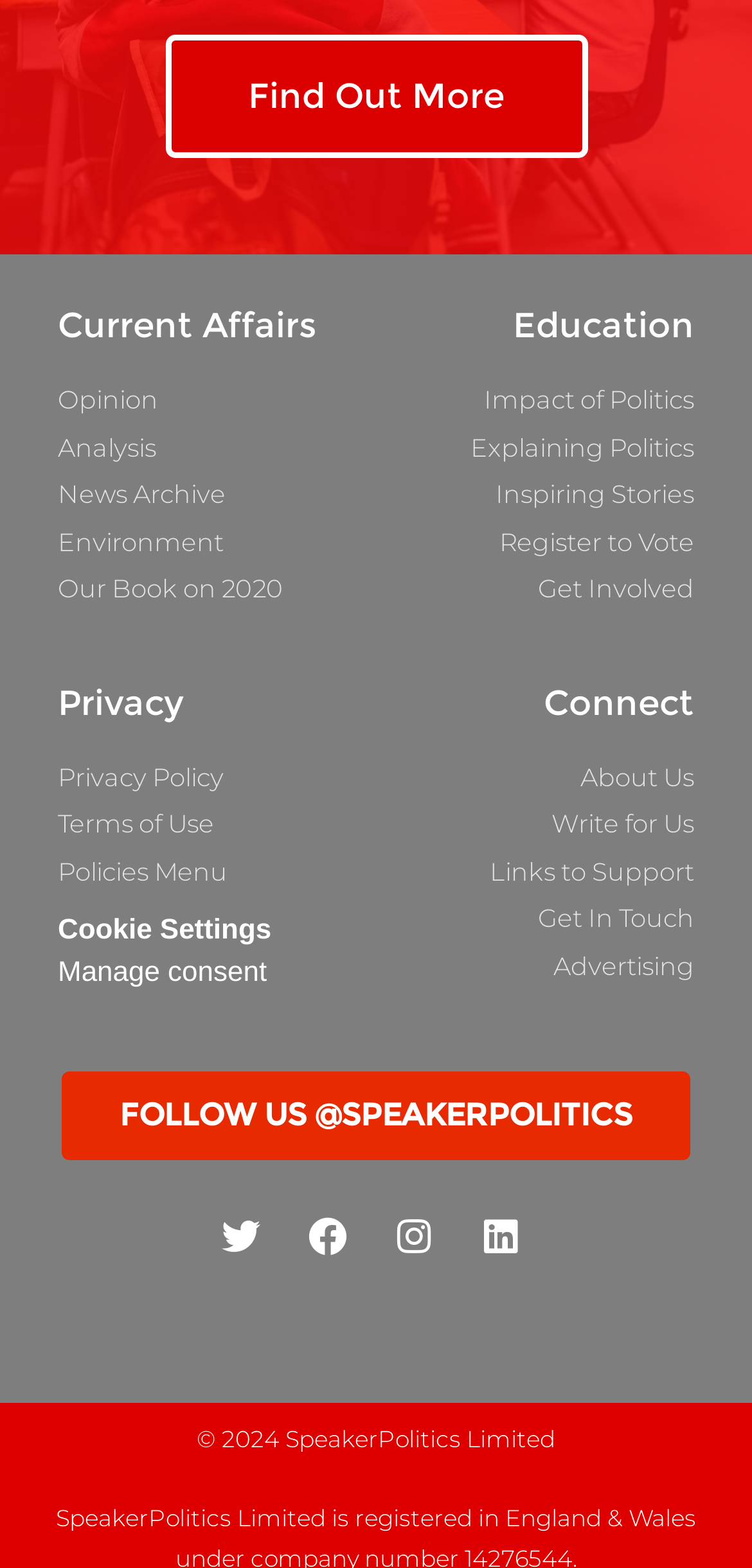Please determine the bounding box coordinates of the element to click on in order to accomplish the following task: "Explore the opinion section". Ensure the coordinates are four float numbers ranging from 0 to 1, i.e., [left, top, right, bottom].

[0.064, 0.244, 0.474, 0.268]